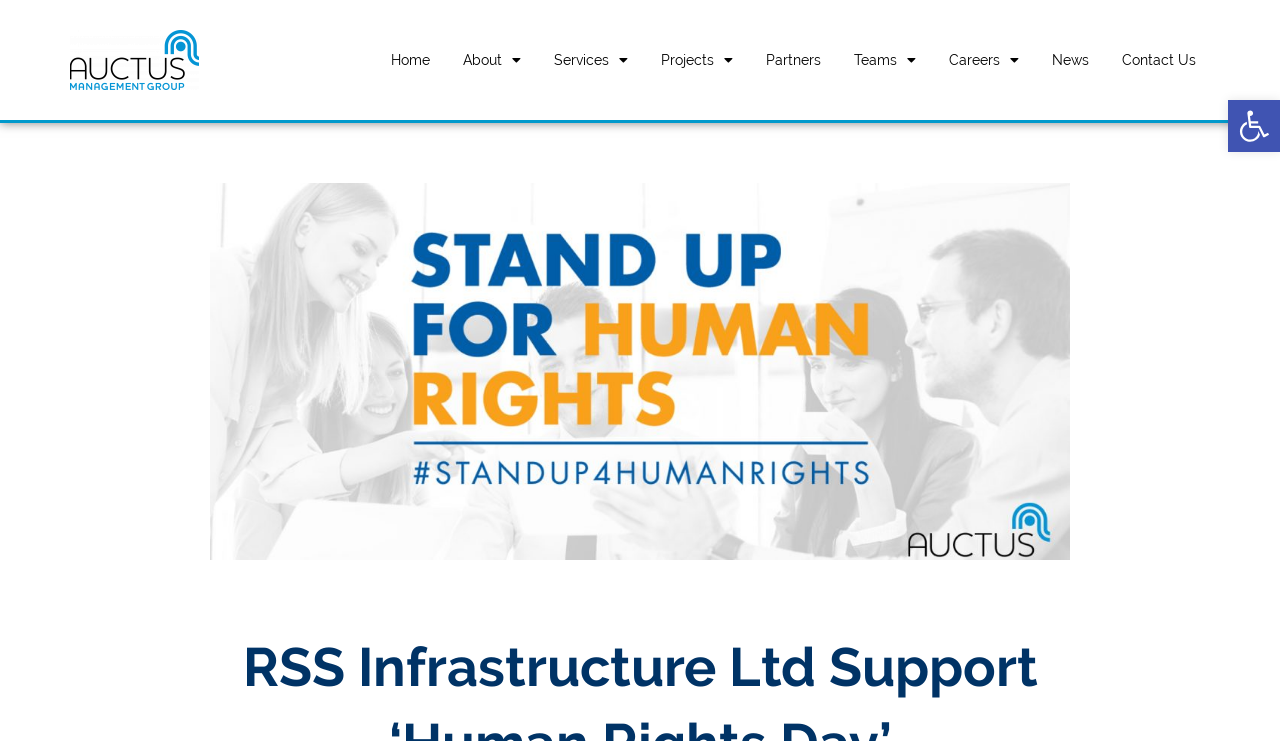Find the bounding box coordinates for the area that should be clicked to accomplish the instruction: "Contact the Greenwich Historical Society".

None